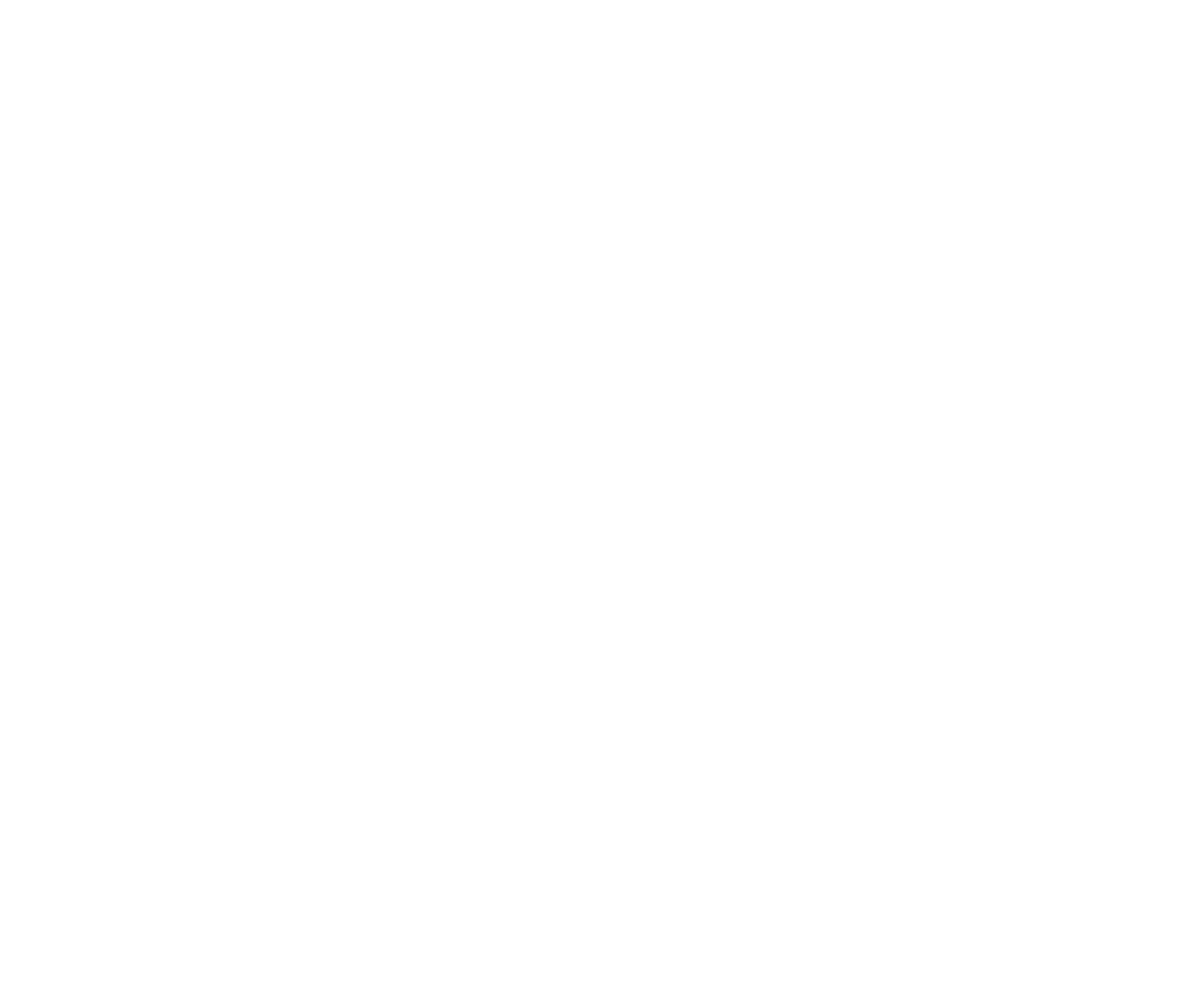Given the element description "parent_node: Email name="form_fields[email]" placeholder="Email"" in the screenshot, predict the bounding box coordinates of that UI element.

[0.672, 0.778, 0.906, 0.821]